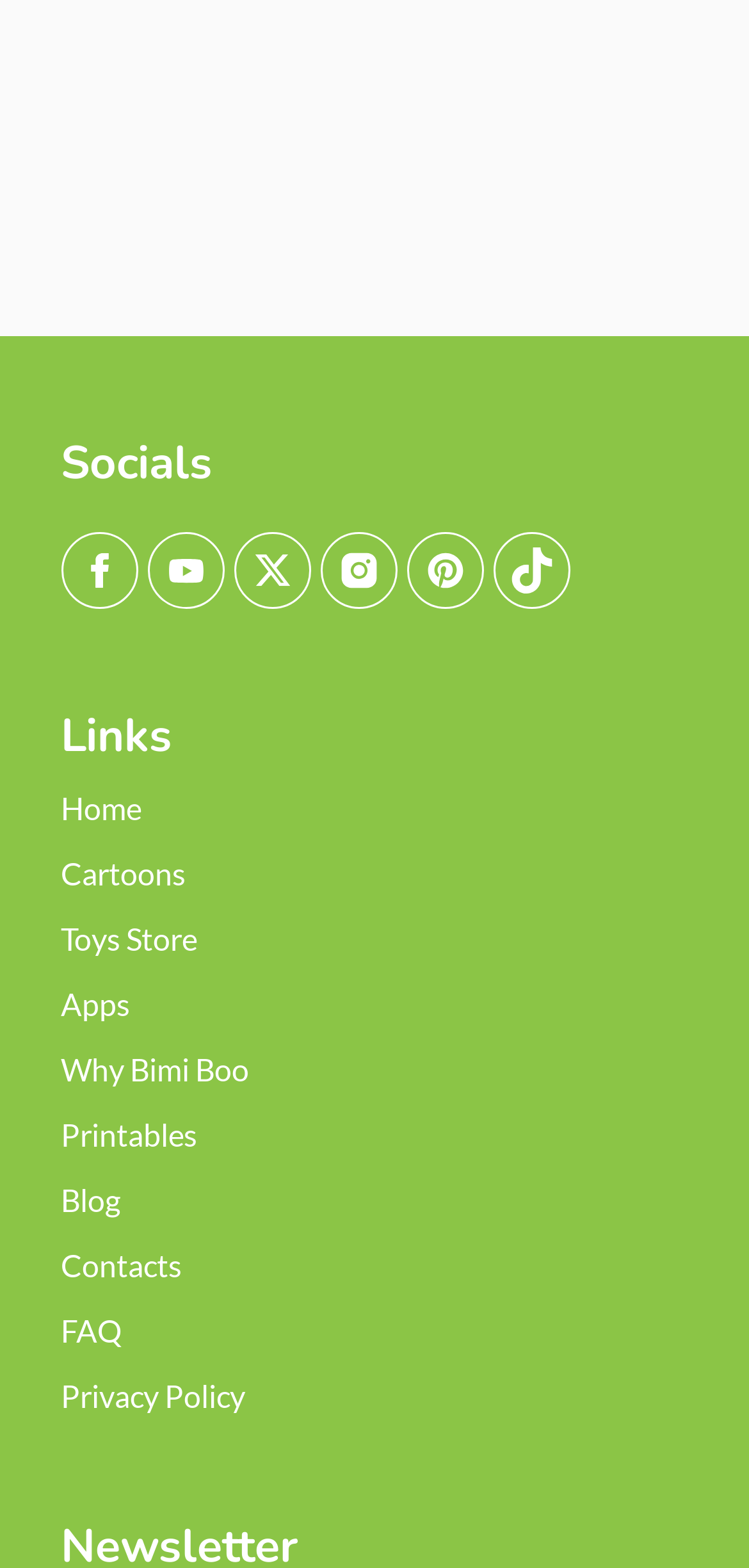Kindly determine the bounding box coordinates of the area that needs to be clicked to fulfill this instruction: "read blog".

[0.081, 0.754, 0.16, 0.777]